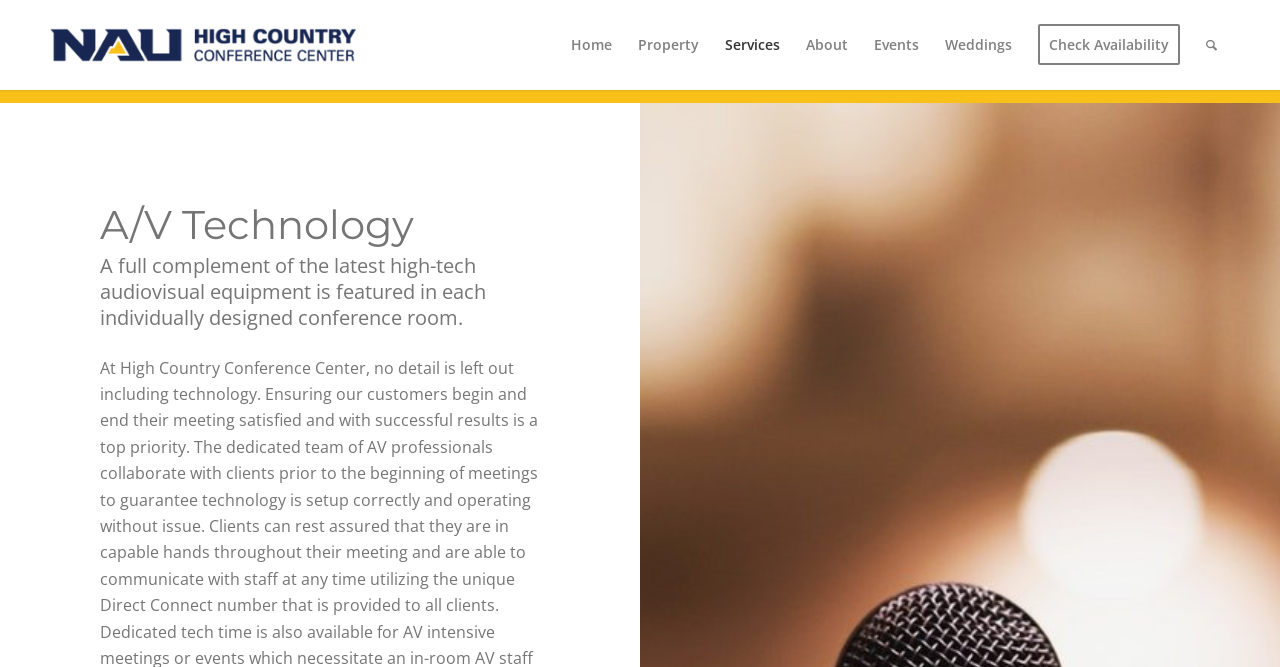Generate a detailed explanation of the webpage's features and information.

The webpage is about the High Country Conference Center Flagstaff, a conference and meeting facility. At the top left, there is a logo image with a link to the facility's homepage. Next to the logo, there is a navigation menu with links to different sections of the website, including Home, Property, Services, About, Events, Weddings, Check Availability, and Search.

Below the navigation menu, there is a section focused on A/V Technology, which is highlighted as a key feature of the conference center. The section has a heading "A/V Technology" and a paragraph of text that describes the audiovisual equipment available in each conference room. The text explains that each room is individually designed and features the latest high-tech audiovisual equipment.